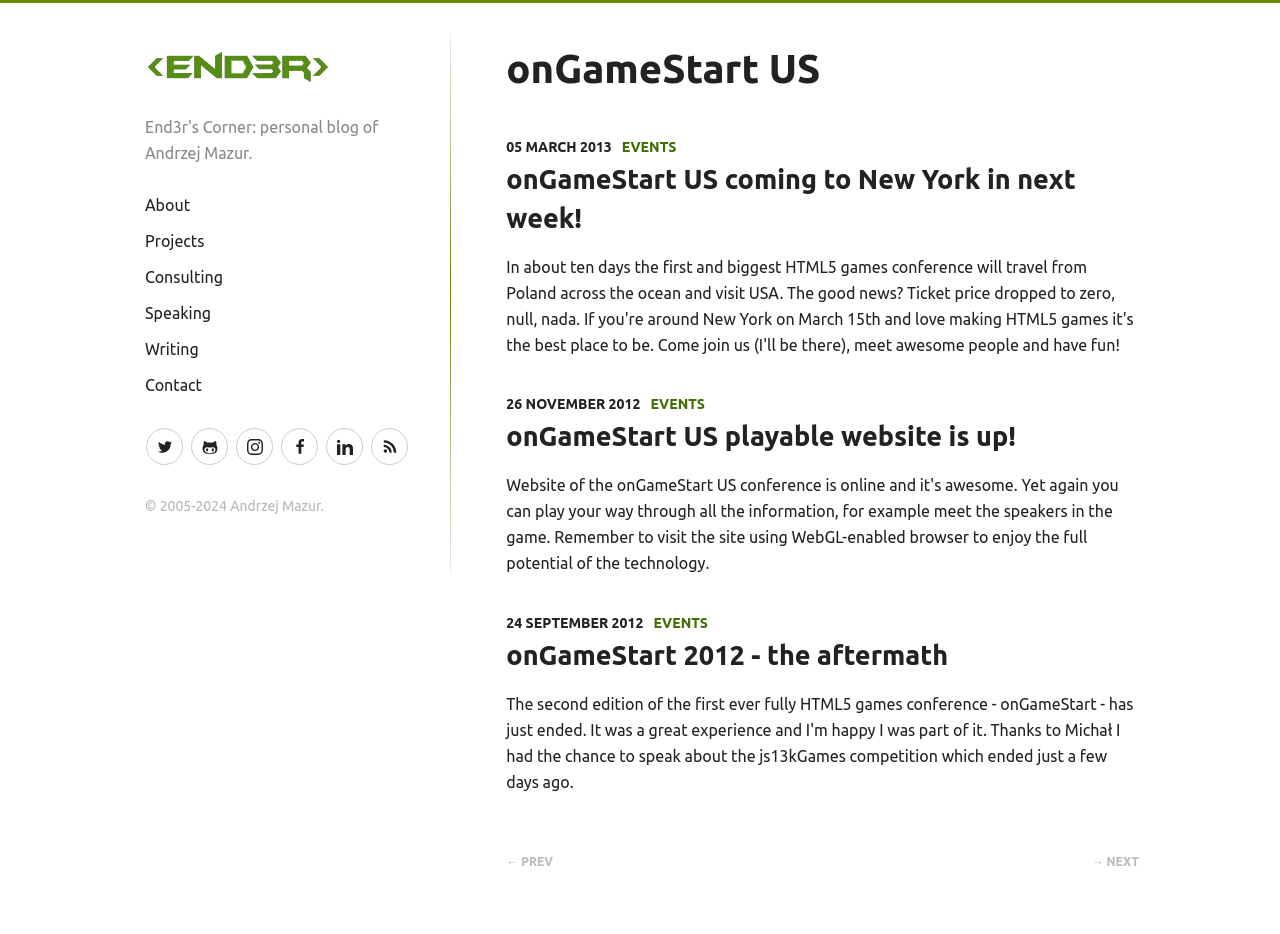Please locate the bounding box coordinates of the region I need to click to follow this instruction: "Click on the 'Housewarming' link".

None